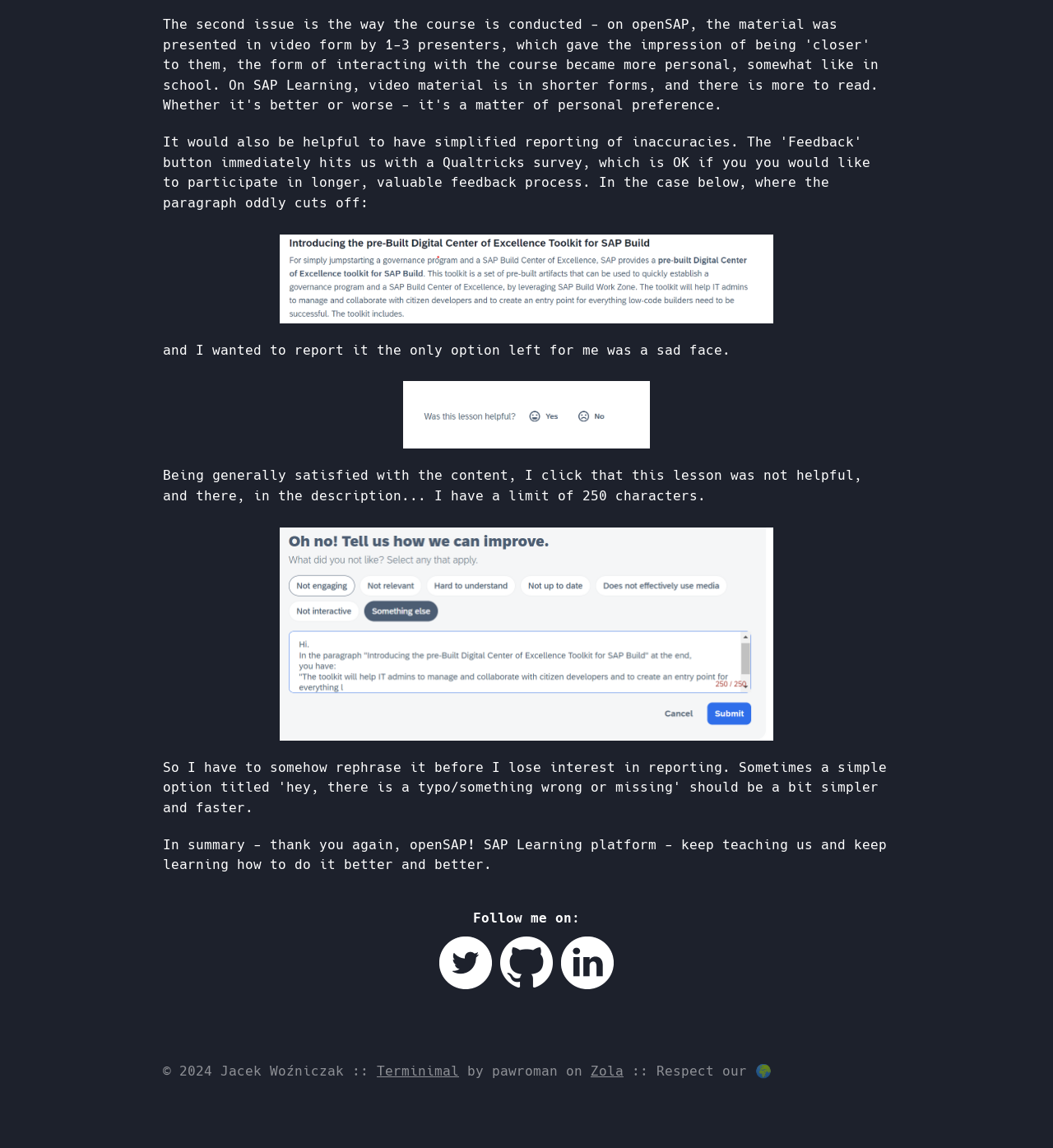Determine the bounding box coordinates for the clickable element required to fulfill the instruction: "Visit Terminimal". Provide the coordinates as four float numbers between 0 and 1, i.e., [left, top, right, bottom].

[0.358, 0.926, 0.436, 0.94]